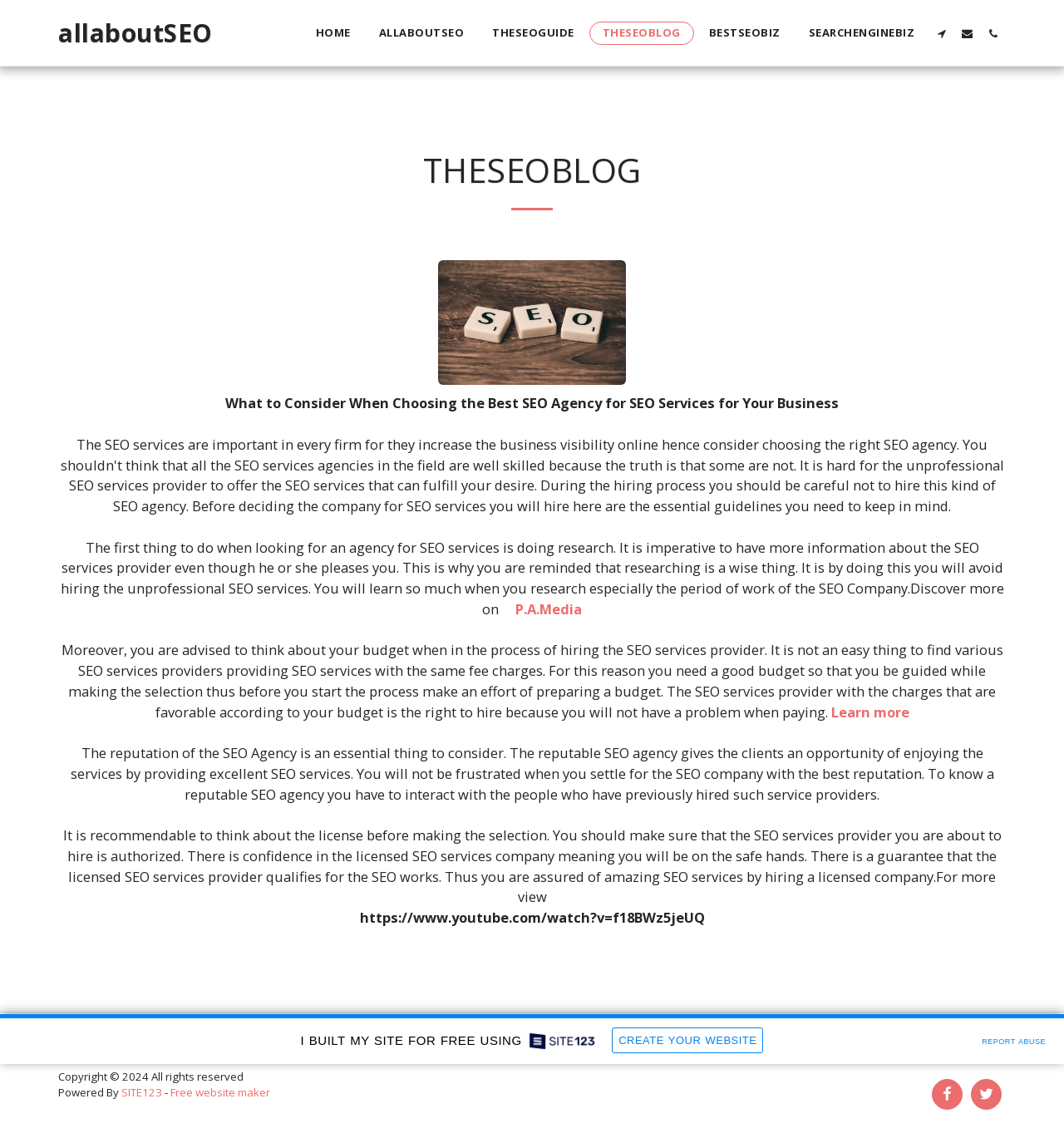Predict the bounding box coordinates of the area that should be clicked to accomplish the following instruction: "Create your website for free". The bounding box coordinates should consist of four float numbers between 0 and 1, i.e., [left, top, right, bottom].

[0.0, 0.906, 1.0, 0.922]